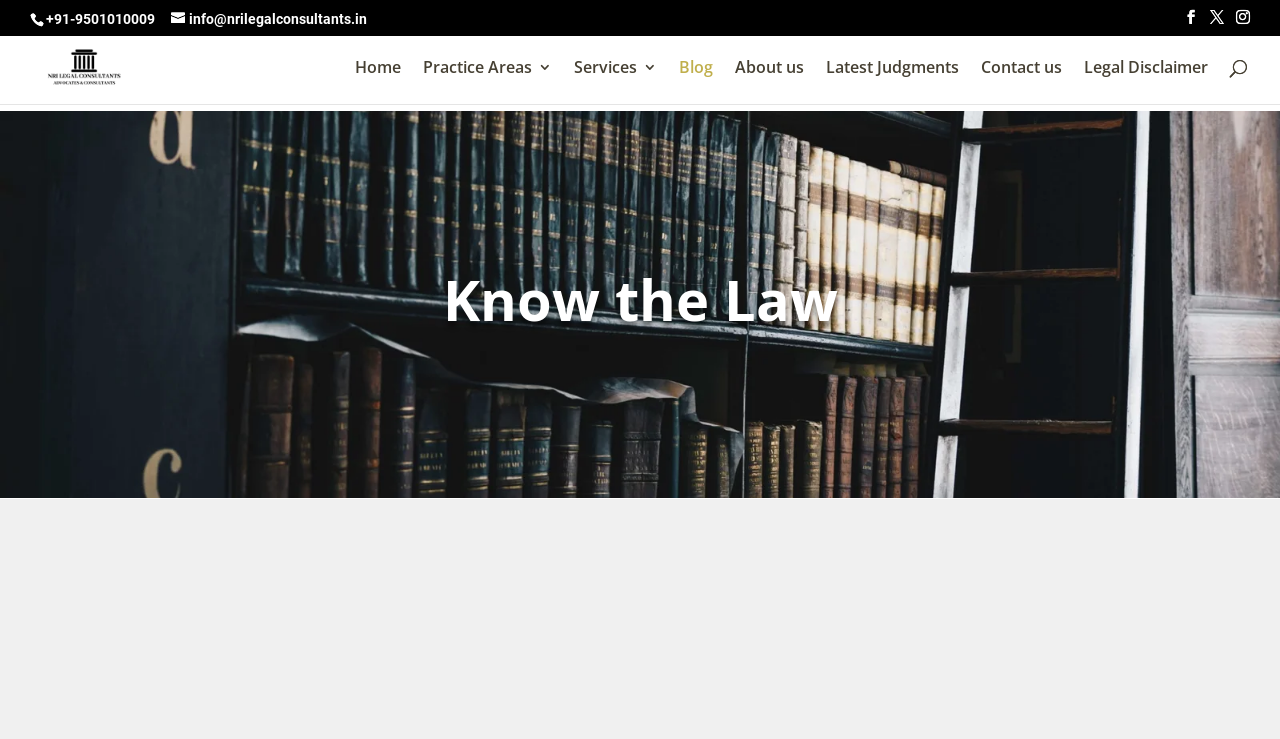What is the phone number on the top?
From the image, respond using a single word or phrase.

+91-9501010009